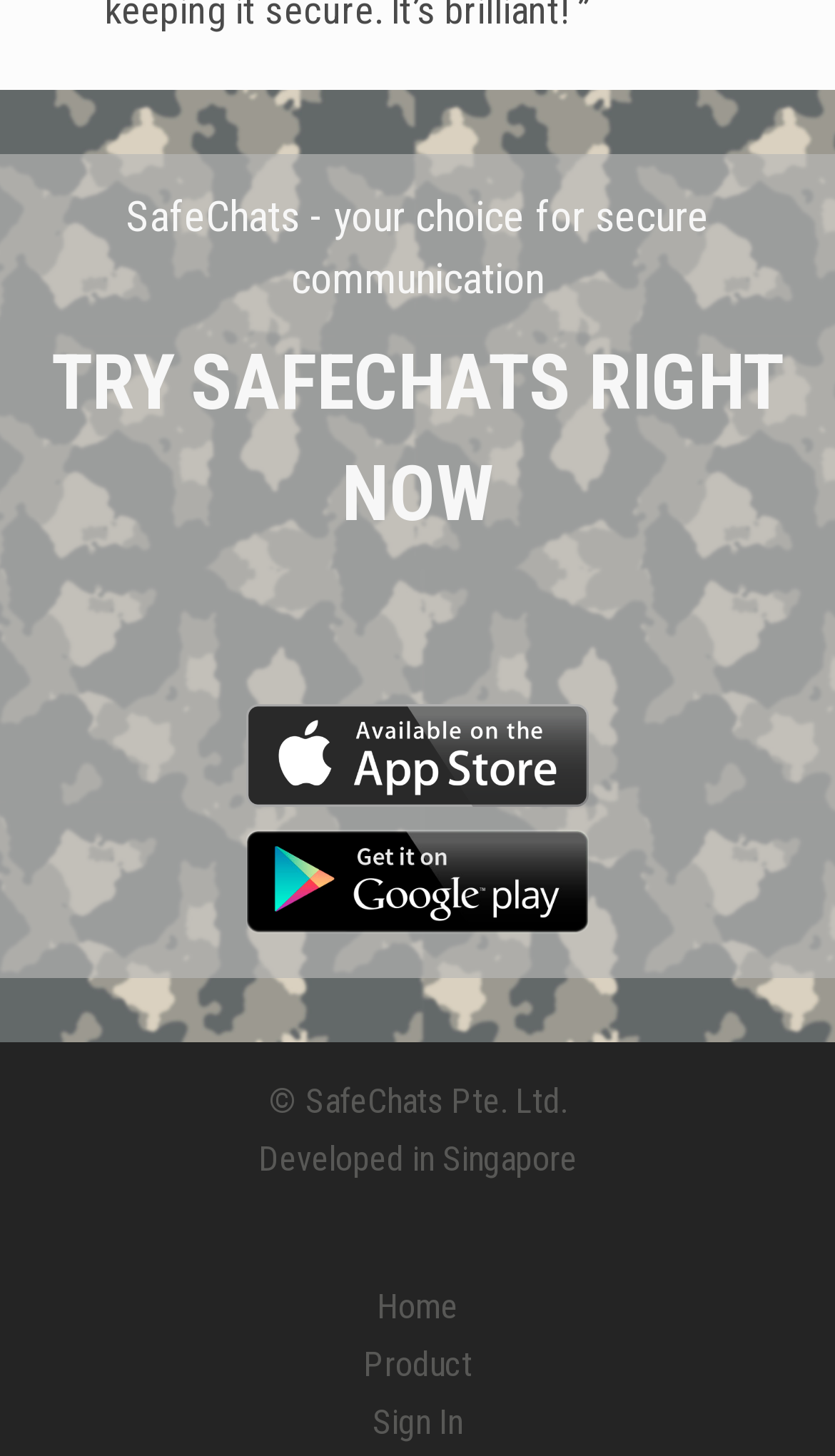How many navigation links are available at the bottom?
Please provide a single word or phrase in response based on the screenshot.

3